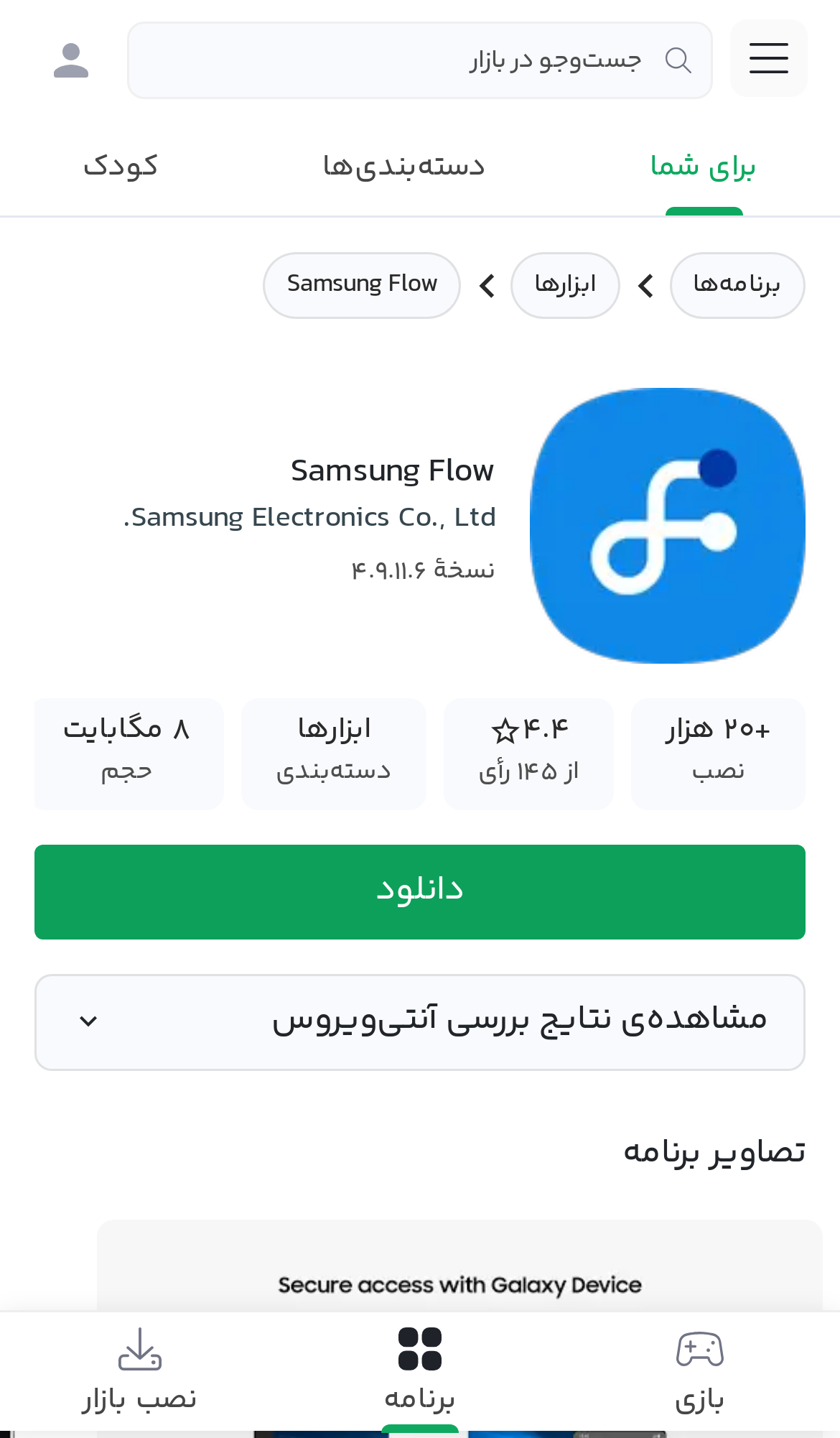What is the size of the application?
Answer the question with a detailed and thorough explanation.

The size of the application can be found in the LayoutTableCell element with the text '۸ مگابایت' which is located in the table below the application description.